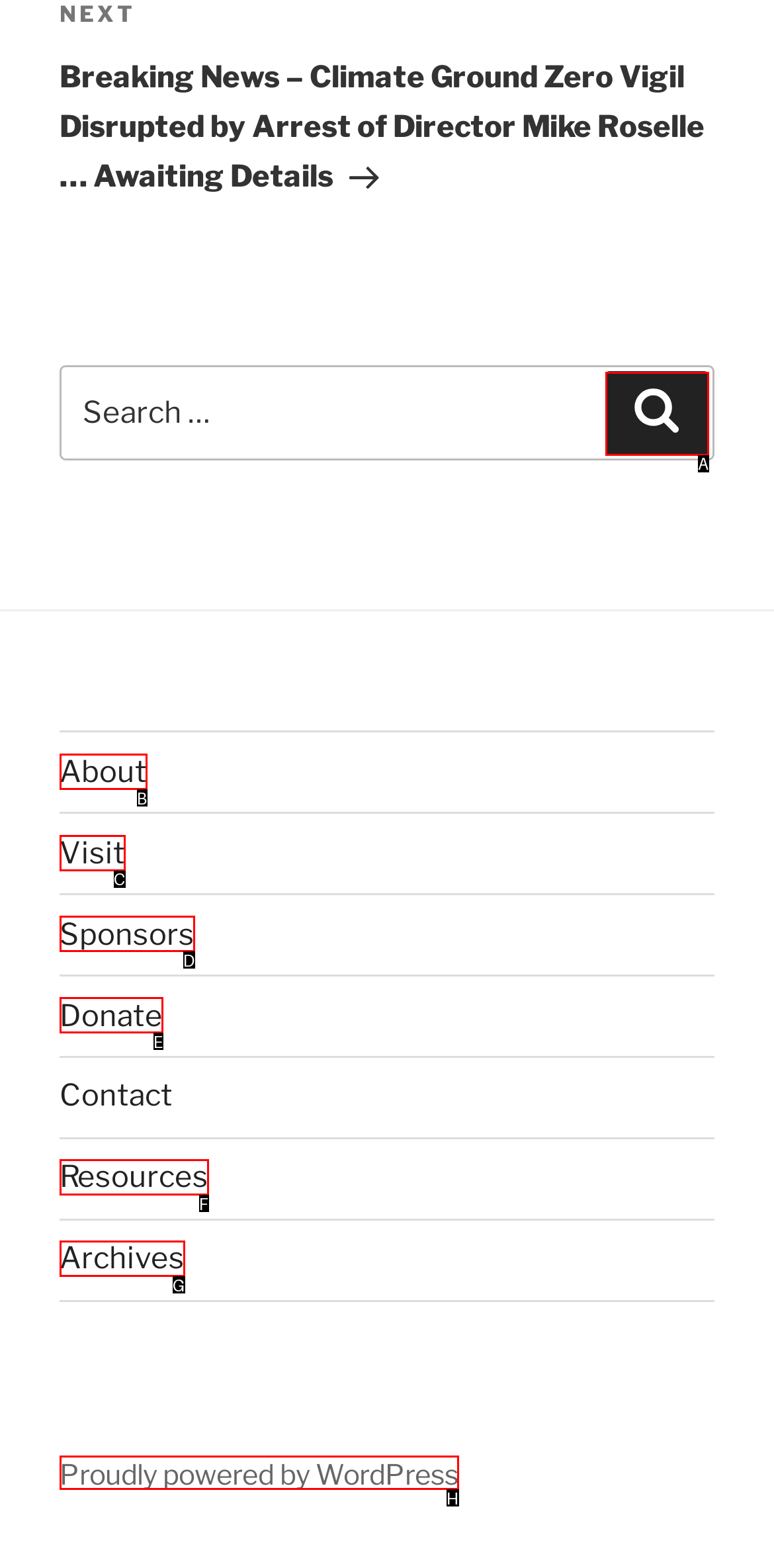Determine which option matches the element description: Proudly powered by WordPress
Reply with the letter of the appropriate option from the options provided.

H